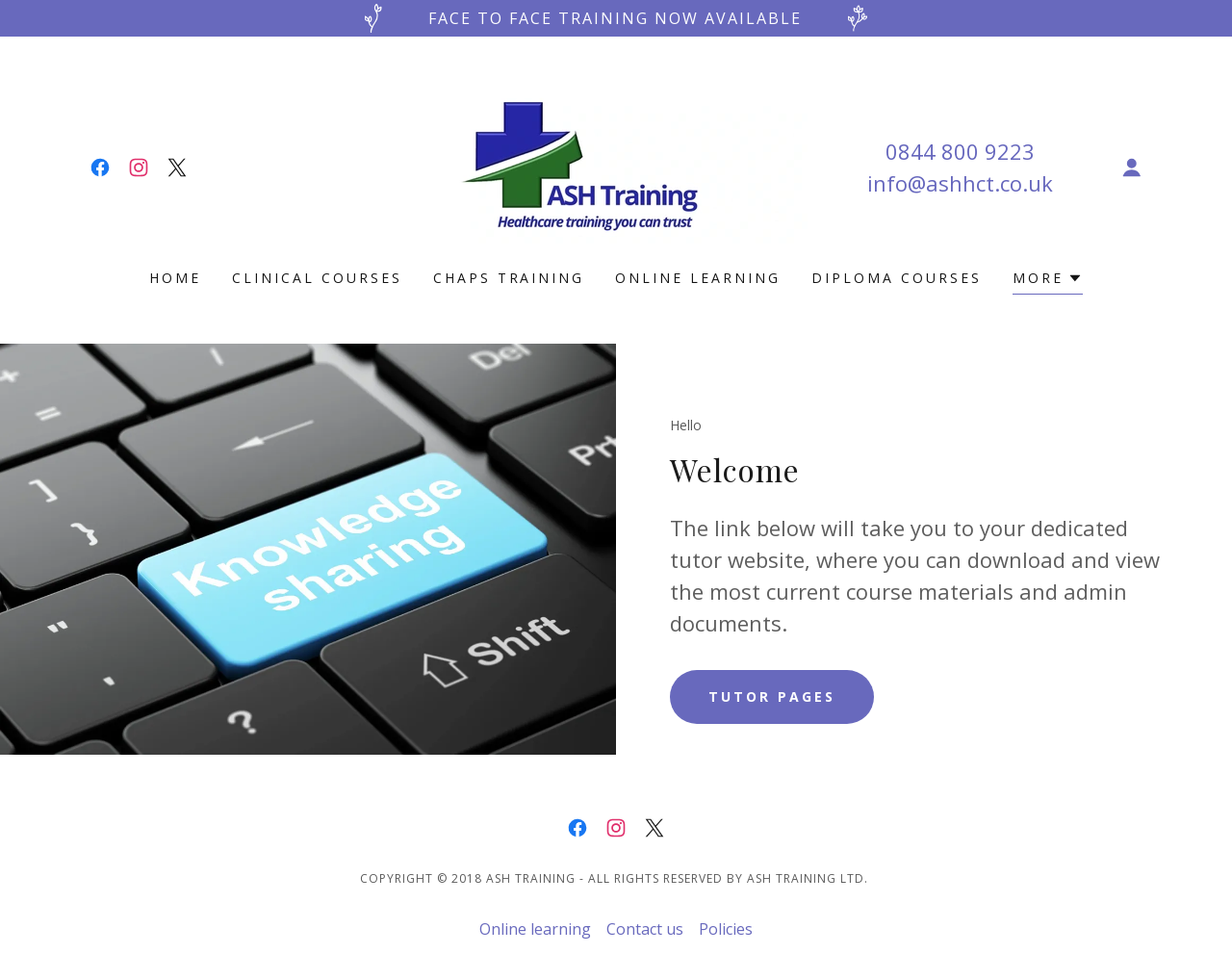Identify the bounding box coordinates of the clickable section necessary to follow the following instruction: "View CLINICAL COURSES". The coordinates should be presented as four float numbers from 0 to 1, i.e., [left, top, right, bottom].

[0.183, 0.273, 0.331, 0.31]